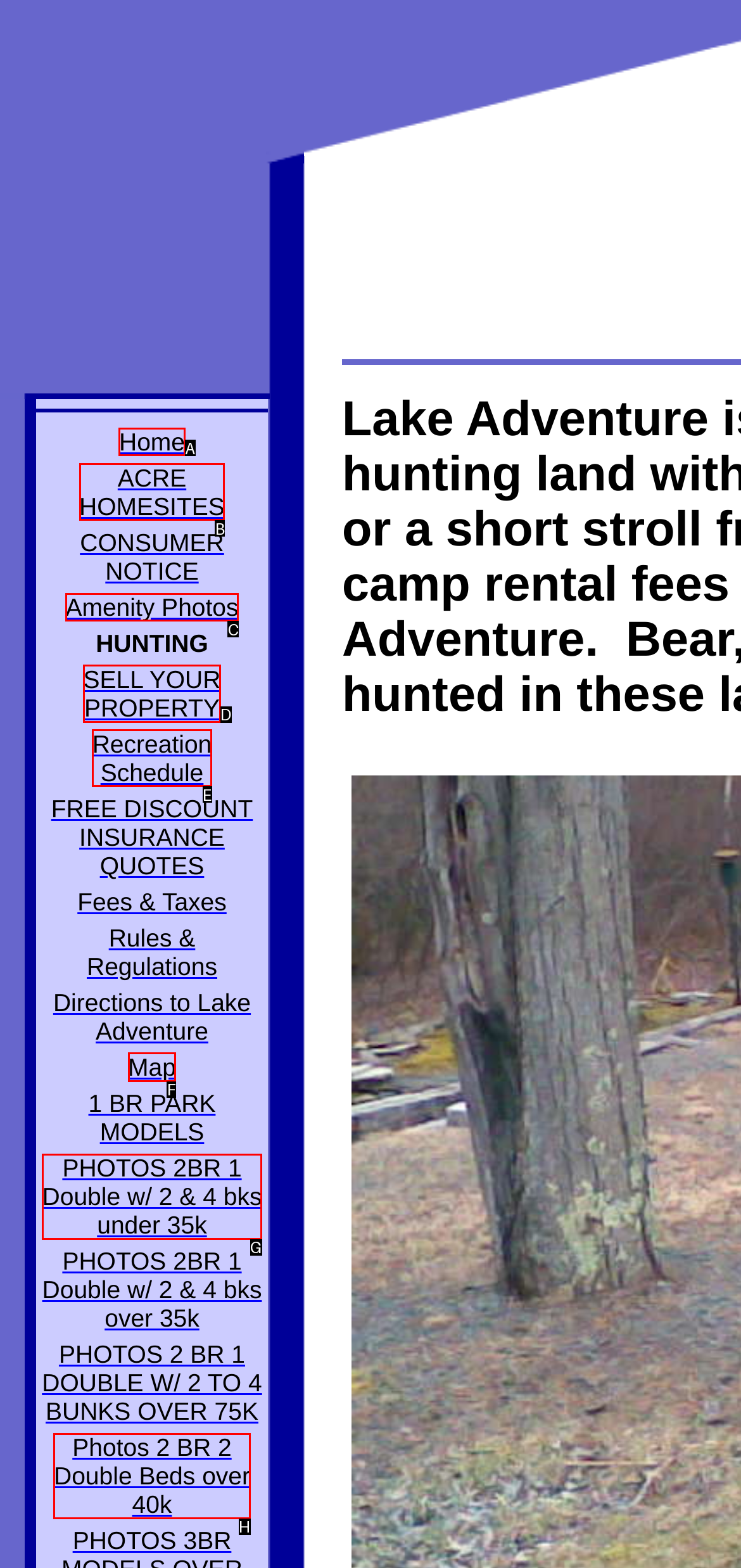Match the option to the description: Map
State the letter of the correct option from the available choices.

F